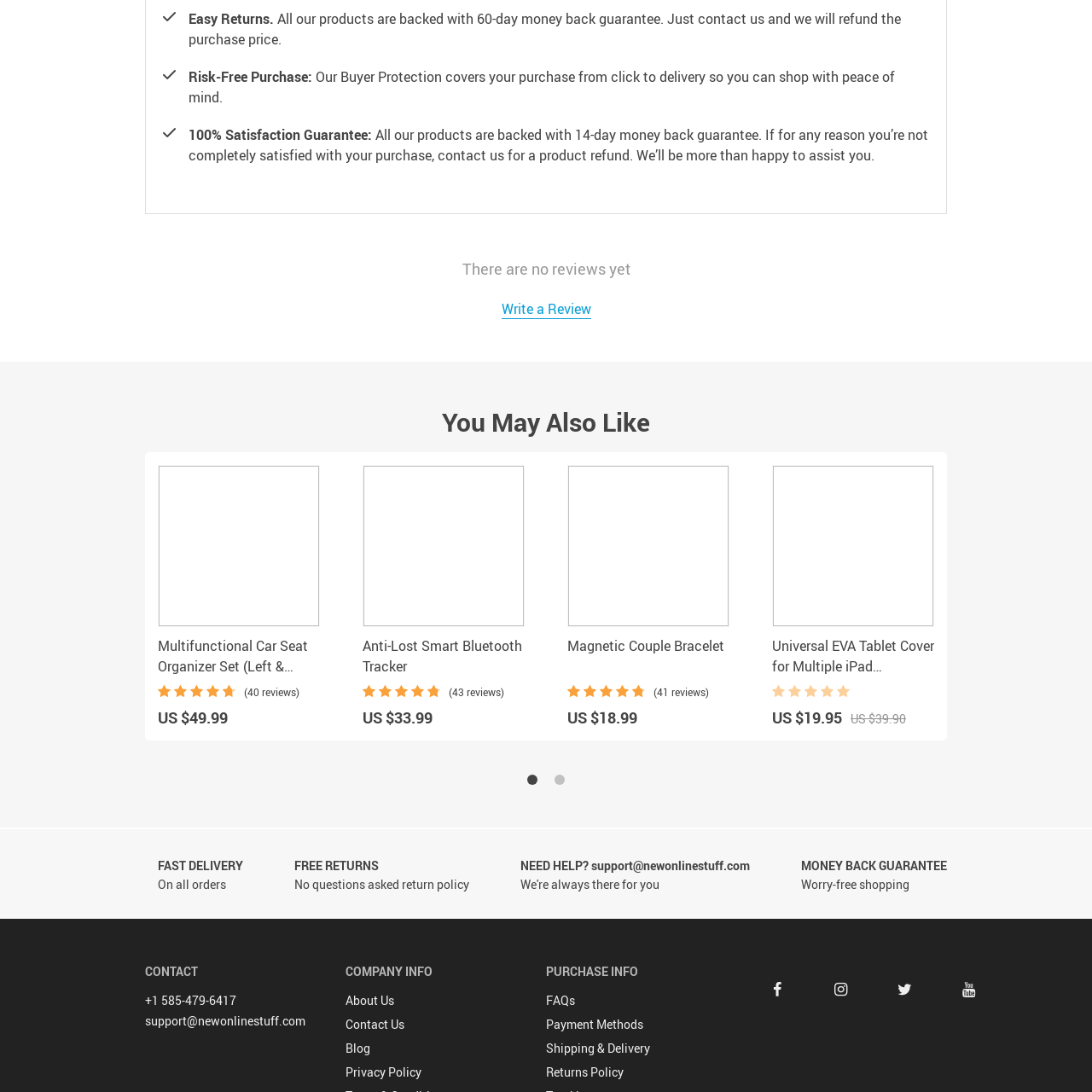Please examine the image highlighted by the red rectangle and provide a comprehensive answer to the following question based on the visual information present:
What is the purpose of the icon in the product listing?

The icon is used to visually represent the Multifunctional Car Seat Organizer Set, making it easily recognizable for shoppers browsing through product options.